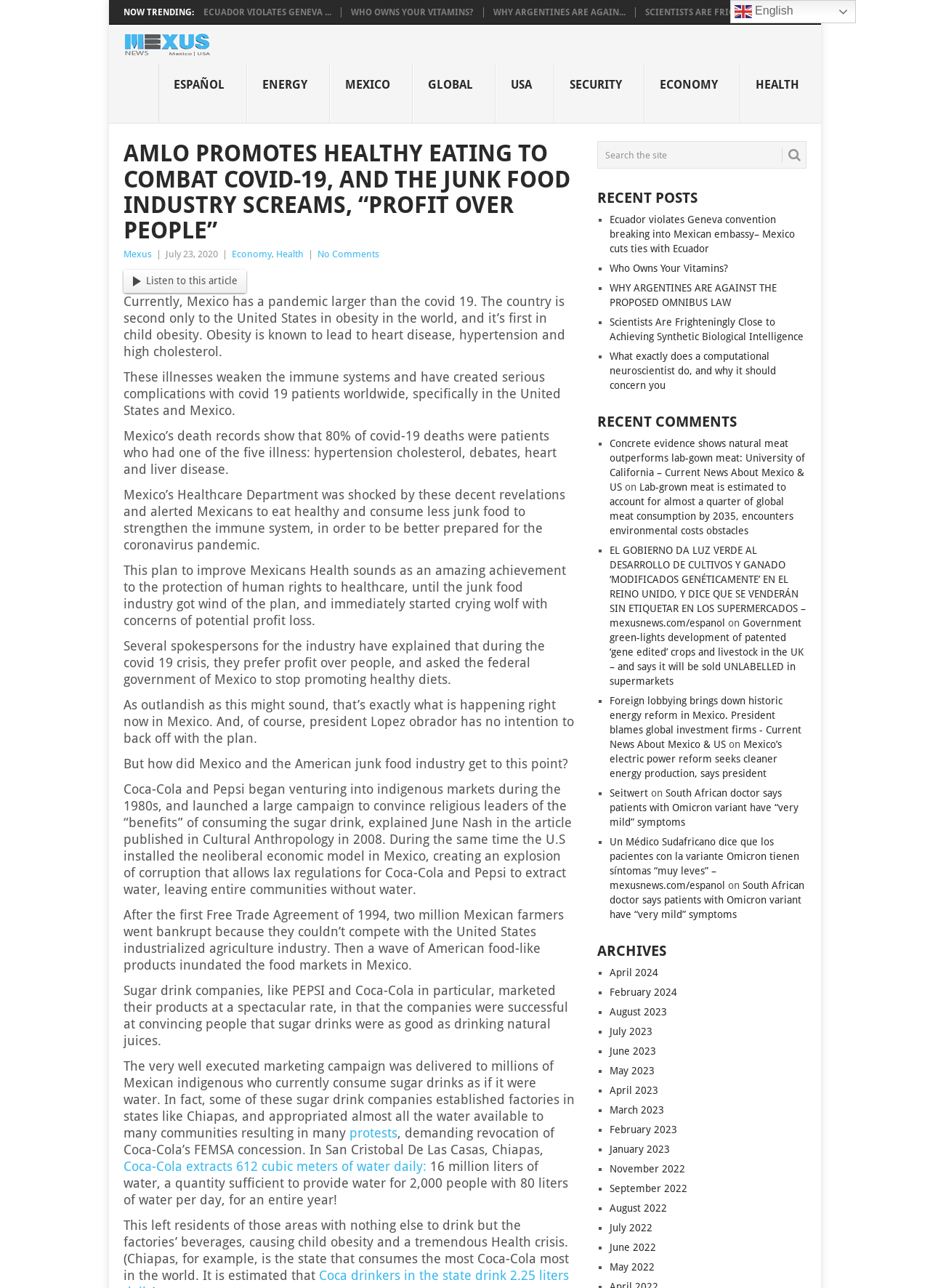Identify the bounding box coordinates of the area you need to click to perform the following instruction: "Click on the 'Listen to this article' button".

[0.157, 0.214, 0.255, 0.223]